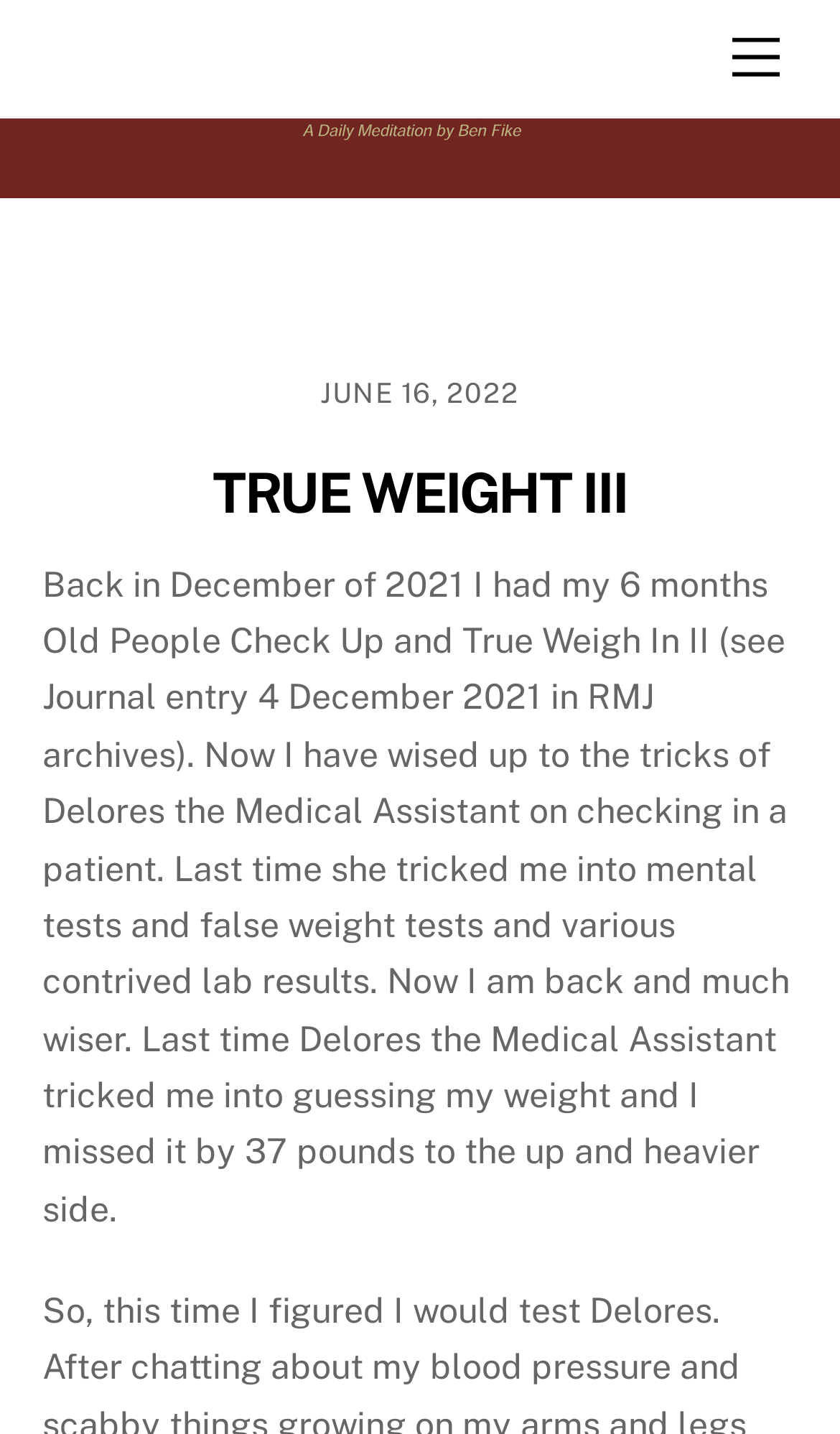Please extract the primary headline from the webpage.

TRUE WEIGHT III